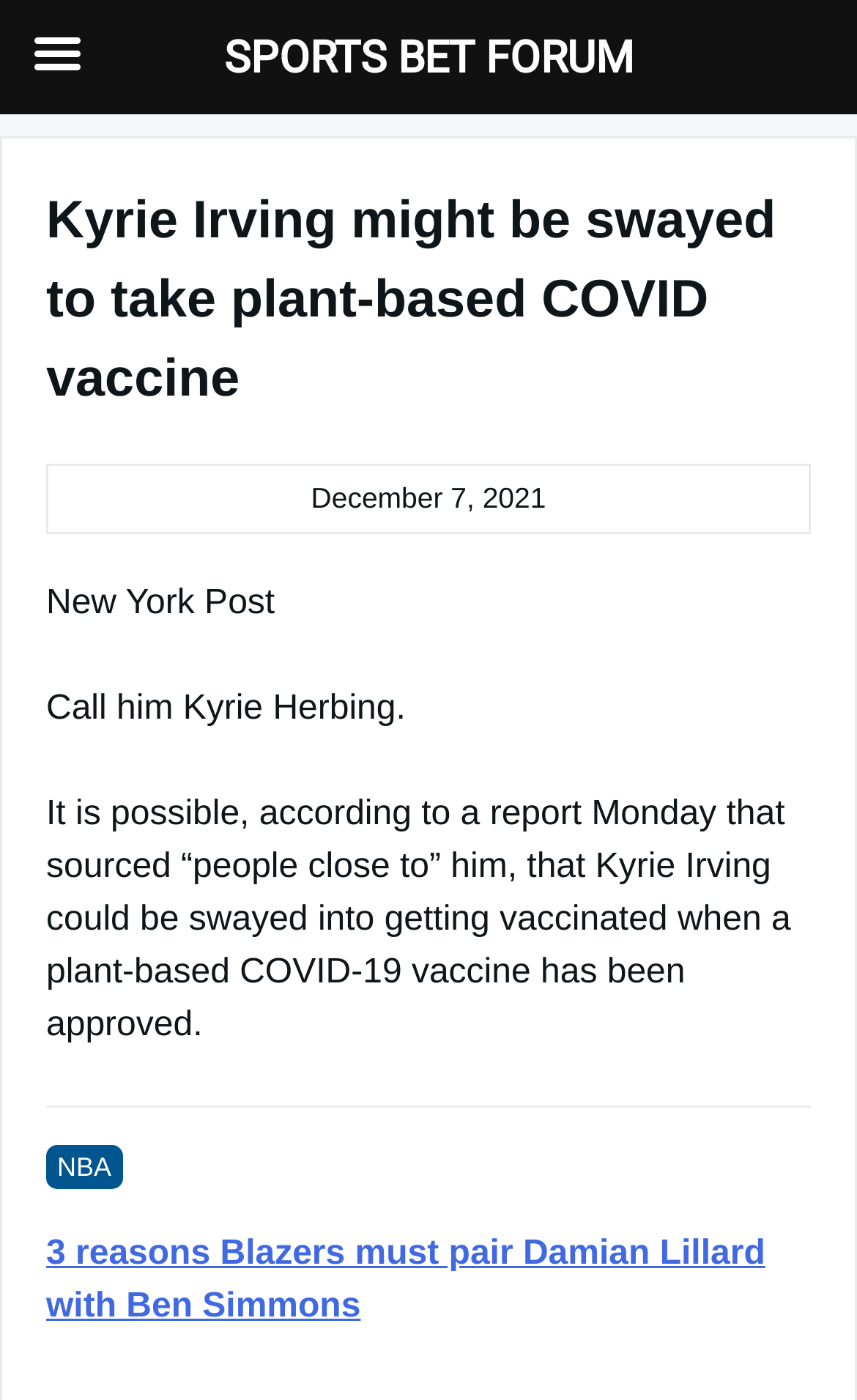What is the name of the person mentioned in the article?
We need a detailed and exhaustive answer to the question. Please elaborate.

The article mentions a person named Kyrie Irving, who is an NBA player, and discusses the possibility of him taking a plant-based COVID vaccine.